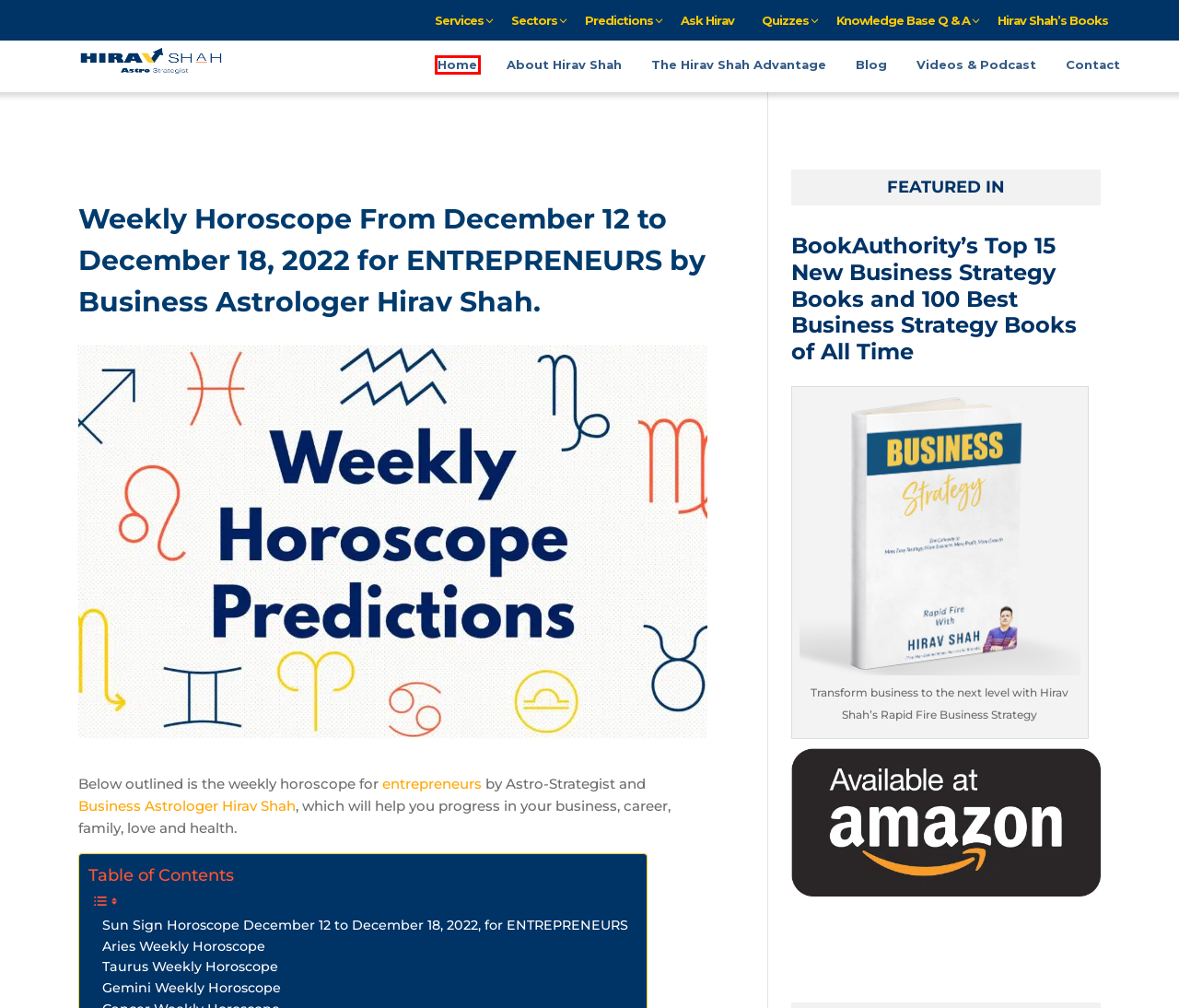Look at the screenshot of a webpage where a red rectangle bounding box is present. Choose the webpage description that best describes the new webpage after clicking the element inside the red bounding box. Here are the candidates:
A. Hirav Shah l Business Consultant, #1 Astro Strategist, Bestselling Author
B. Hirav Shah - The Nation's #1 Astro Strategist & Business Astrologer
C. Podcast Best Business Coach & Astro Strategist by Hirav Shah
D. 30 Best Business Quotes to inspire Business Owners l Hirav Shah
E. Business Astrology, Assessment, Strategy for Business Success
F. Top Business Advisor, Astrologer & Strategist in India | Ask Hirav
G. Top Strategist for Business, Sports & Entertainment in India & USA
H. Best Business Strategies & Latest Trends - Blog

A